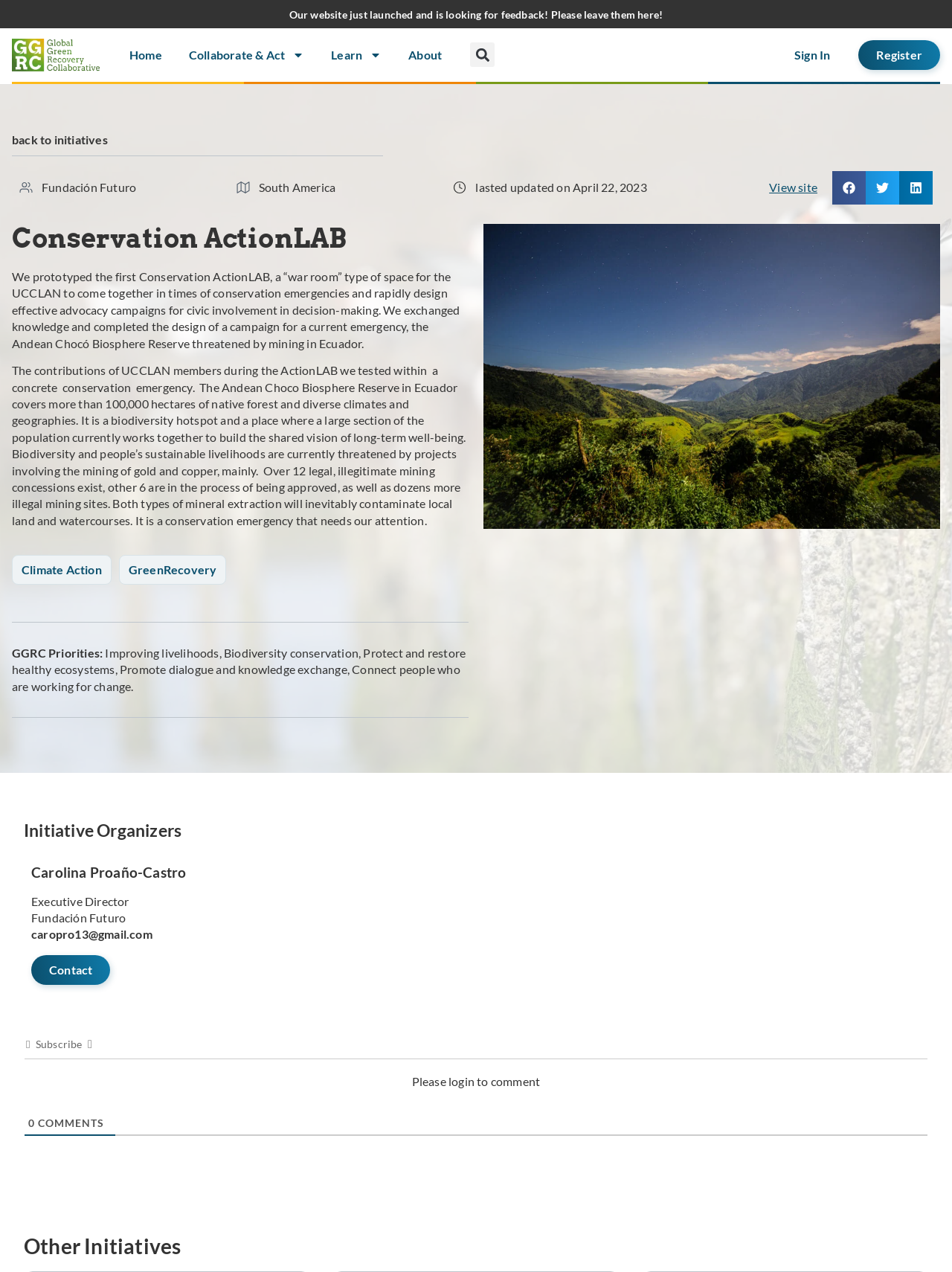Identify the bounding box coordinates for the UI element described as: "aria-label="Share on linkedin"". The coordinates should be provided as four floats between 0 and 1: [left, top, right, bottom].

[0.945, 0.134, 0.98, 0.161]